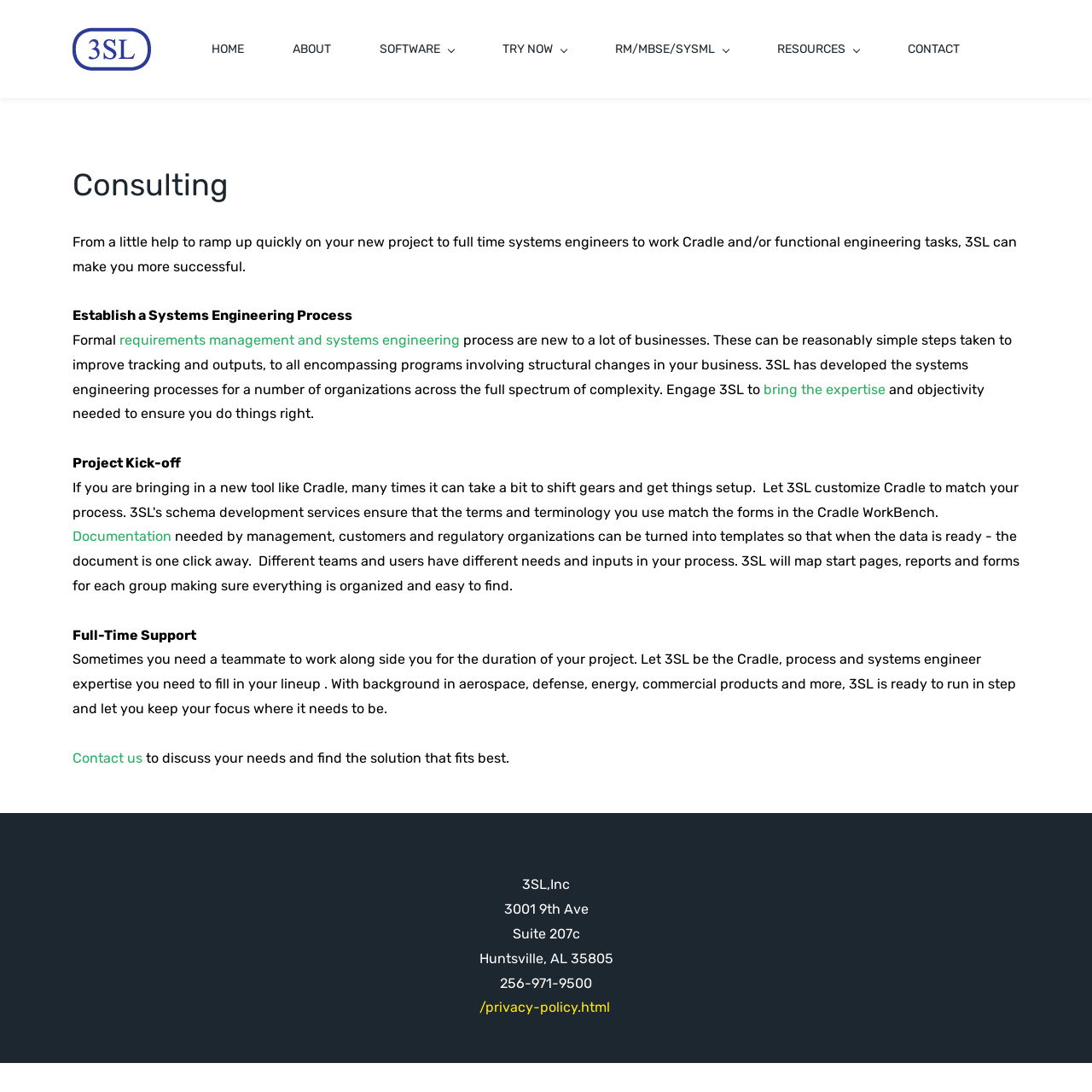What is the company name?
Answer briefly with a single word or phrase based on the image.

3SL, Inc